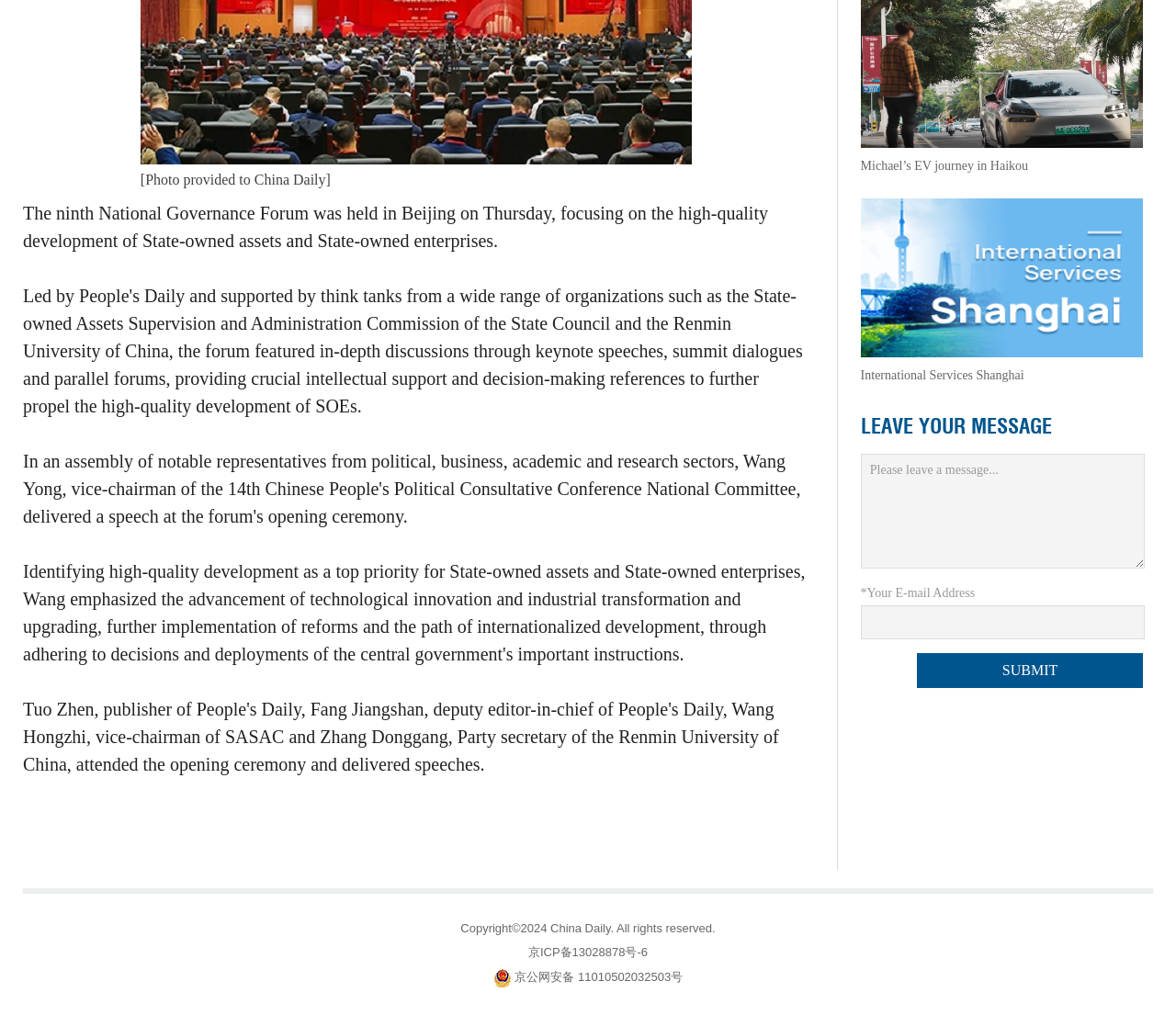Predict the bounding box for the UI component with the following description: "Michael’s EV journey in Haikou".

[0.732, 0.157, 0.874, 0.17]